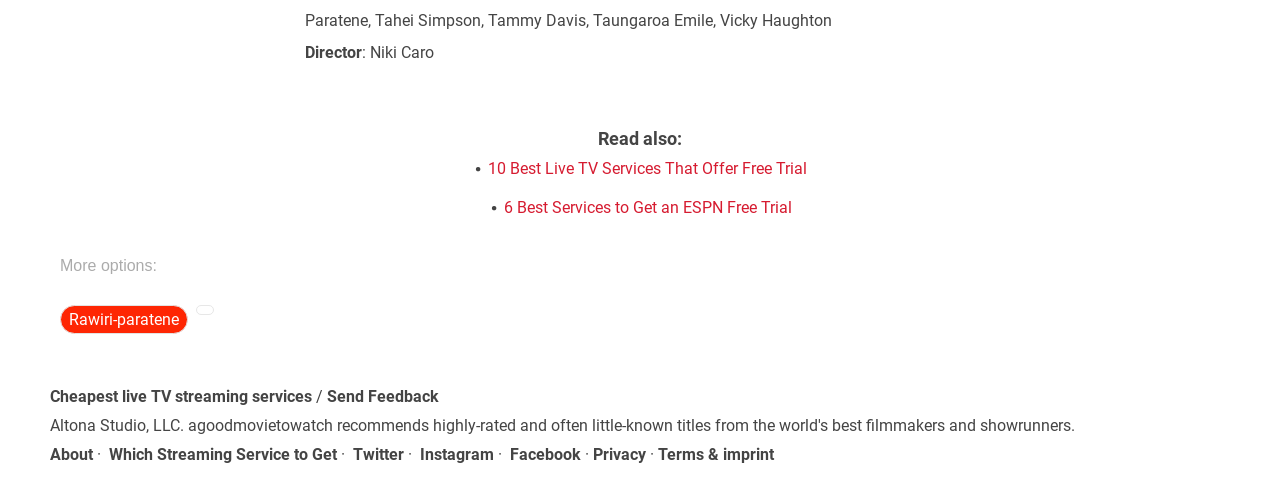Use one word or a short phrase to answer the question provided: 
What is the topic of the related article?

Live TV Services